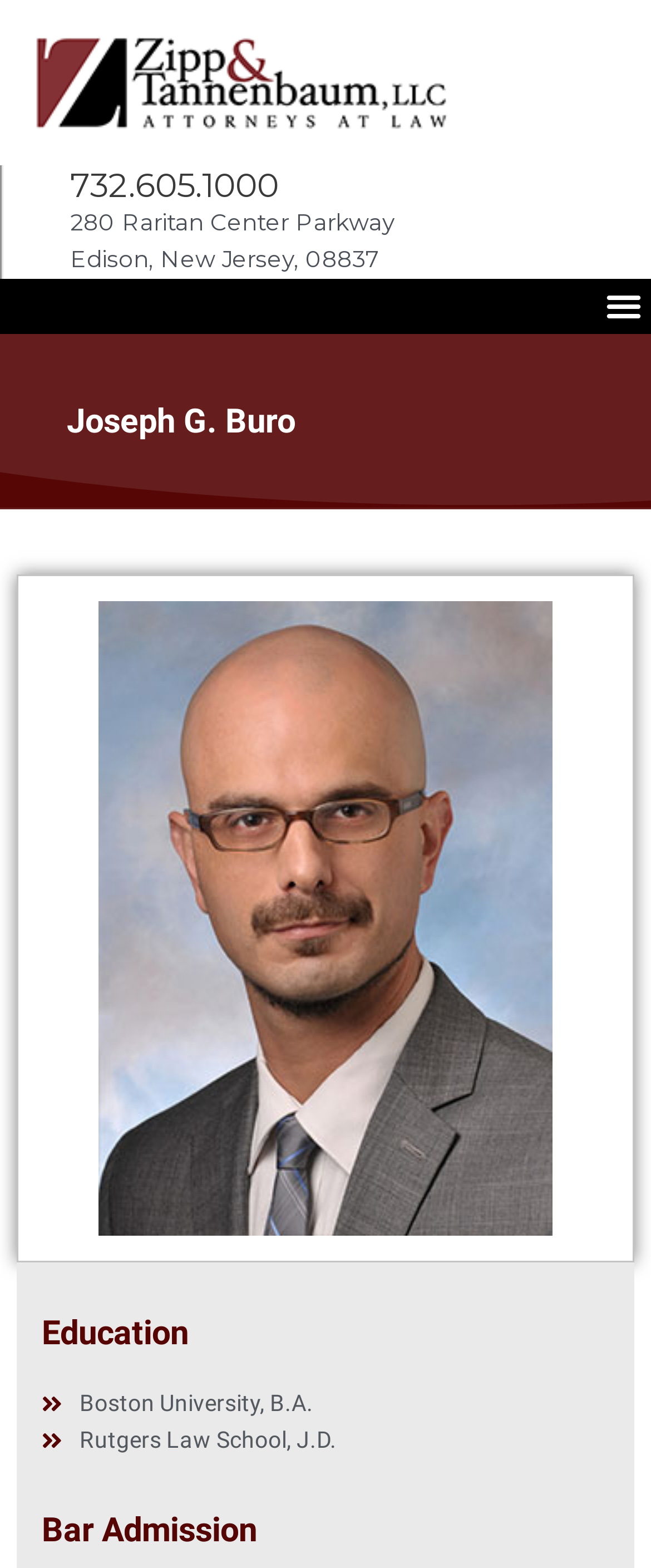Offer a meticulous description of the webpage's structure and content.

The webpage is about Joseph G. Buro, an attorney at Zipp & Tannenbaum, LLC. At the top left of the page, there is a link with no text. To the right of this link, there is a phone number, "732.605.1000", which is also a heading. Below the phone number, there are two lines of text, "280 Raritan Center Parkway" and "Edison, New Jersey, 08837", which appear to be an address.

On the top right of the page, there is a button labeled "Menu Toggle". When expanded, it reveals a menu with several headings and text. The first heading is "Joseph G. Buro", followed by a section on "Education" which lists two degrees: "Boston University, B.A." and "Rutgers Law School, J.D.". Below the education section, there is a heading for "Bar Admission".